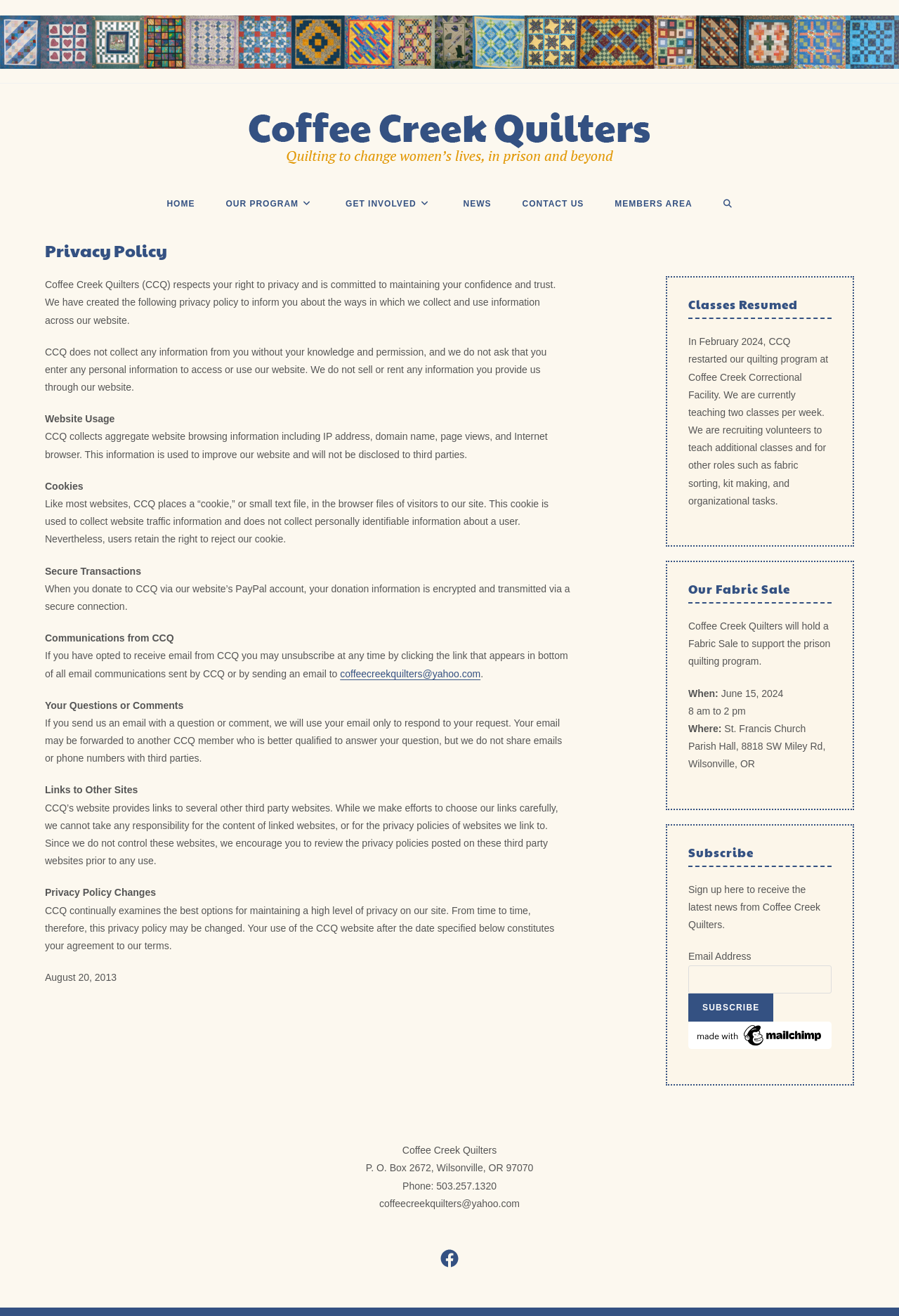Respond to the following question using a concise word or phrase: 
What is the name of the organization?

Coffee Creek Quilters